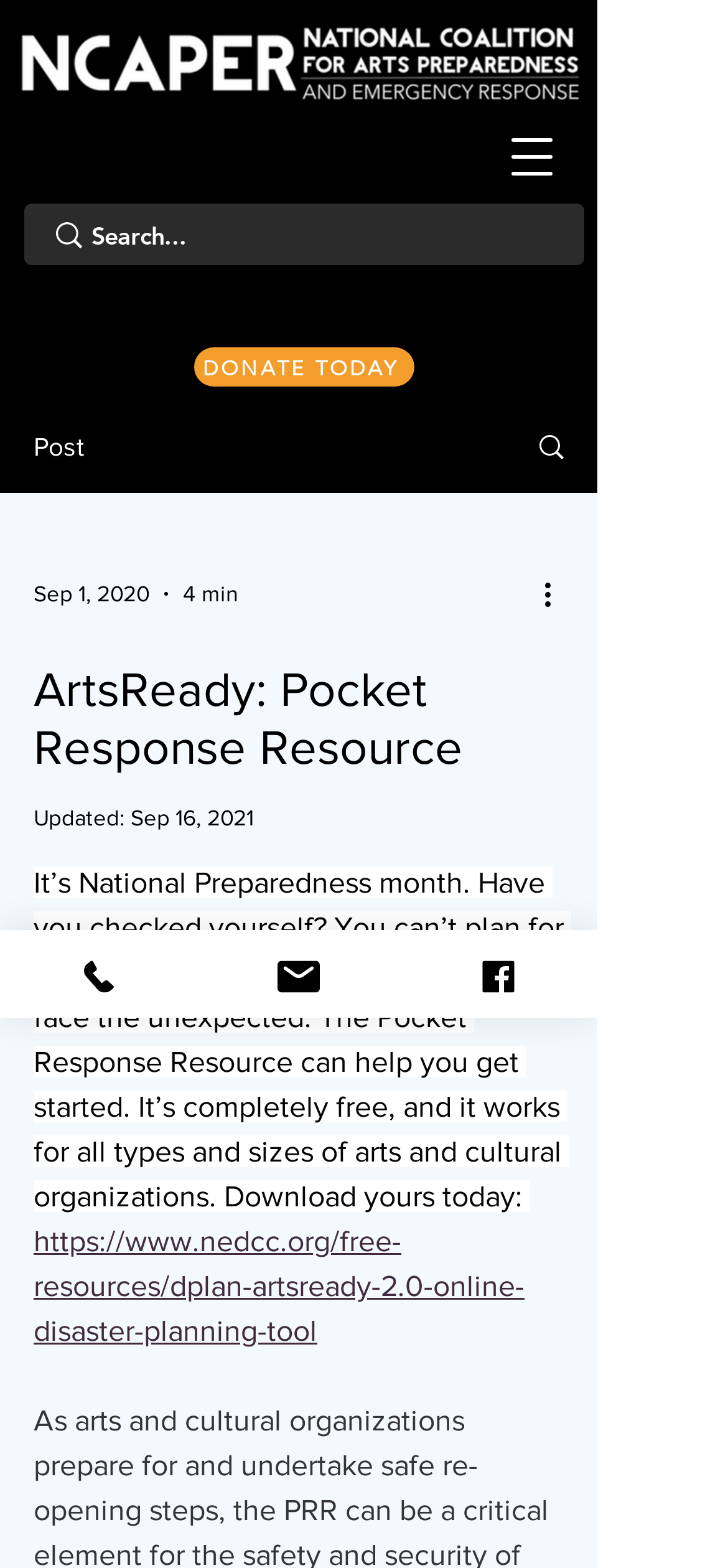What social media platform is linked on the webpage?
Using the image, answer in one word or phrase.

Facebook